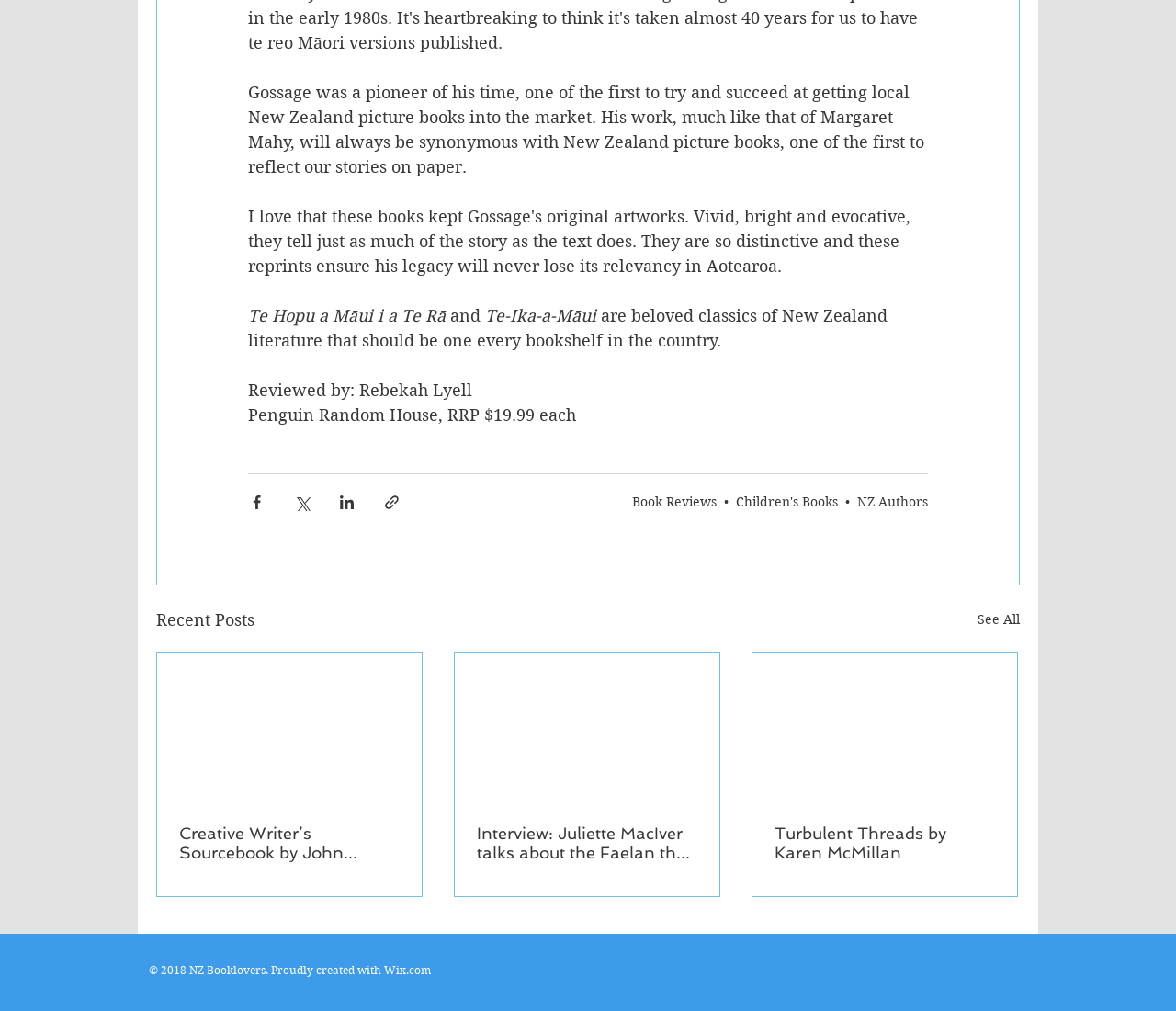Pinpoint the bounding box coordinates of the area that should be clicked to complete the following instruction: "Read article about Creative Writer’s Sourcebook by John Gillard". The coordinates must be given as four float numbers between 0 and 1, i.e., [left, top, right, bottom].

[0.152, 0.815, 0.34, 0.853]